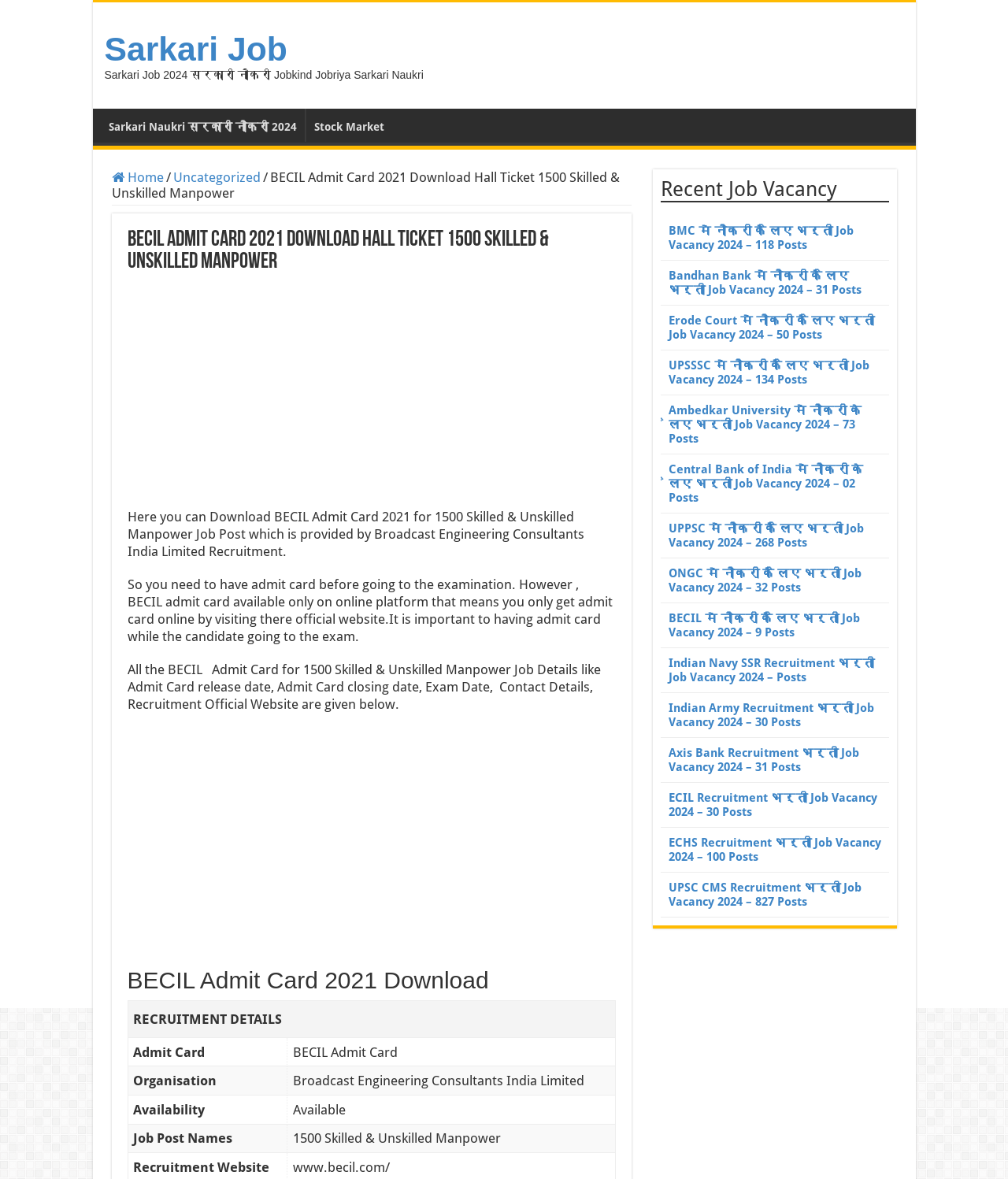What is the name of the organisation providing the admit card?
Please give a detailed and elaborate explanation in response to the question.

The answer can be found in the table with the heading 'RECRUITMENT DETAILS'. In the row with the column header 'Organisation', the corresponding cell contains the text 'Broadcast Engineering Consultants India Limited'.